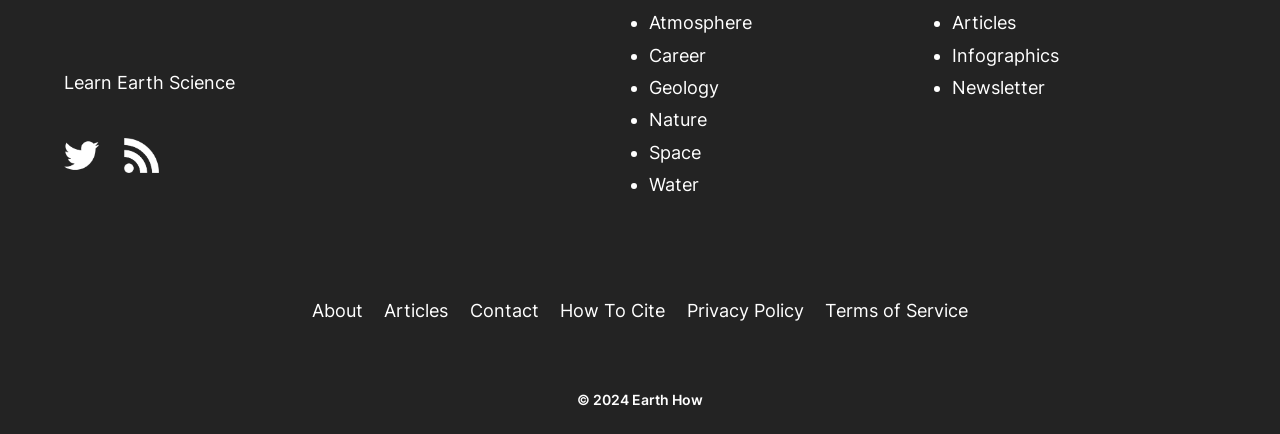Using the element description provided, determine the bounding box coordinates in the format (top-left x, top-left y, bottom-right x, bottom-right y). Ensure that all values are floating point numbers between 0 and 1. Element description: Contact

[0.359, 0.665, 0.429, 0.773]